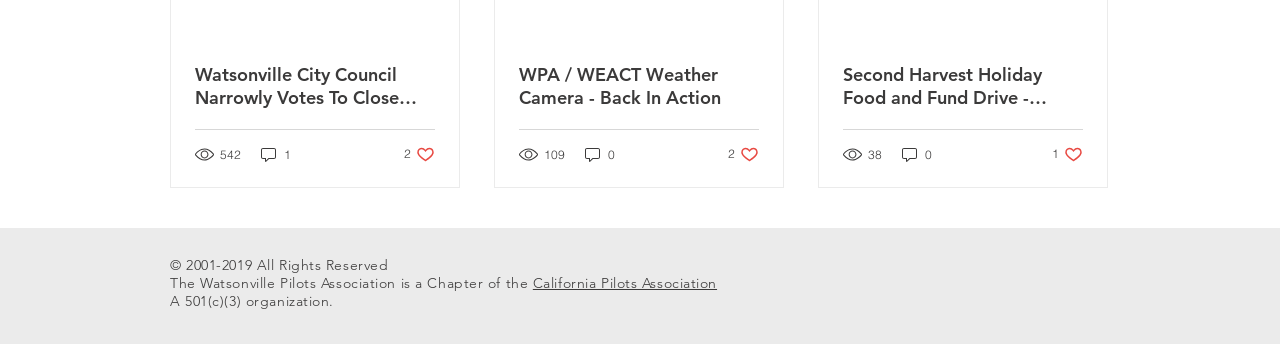Using the information shown in the image, answer the question with as much detail as possible: What is the topic of the first post?

The first post is about Watsonville City Council, which can be inferred from the link text 'Watsonville City Council Narrowly Votes To Close Runway'.